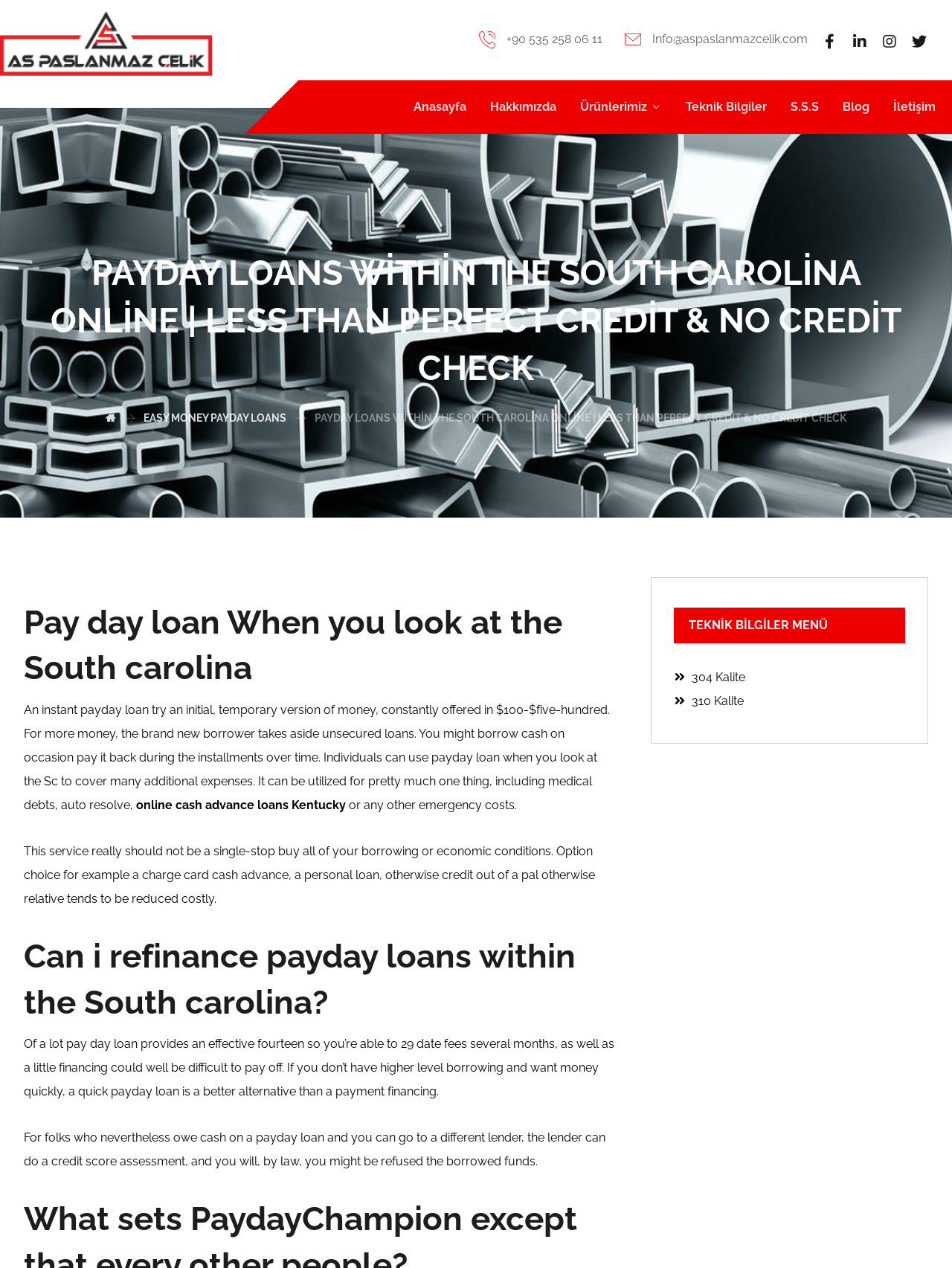Provide the bounding box coordinates for the area that should be clicked to complete the instruction: "Click on the '304 Kalite' link".

[0.708, 0.529, 0.783, 0.54]